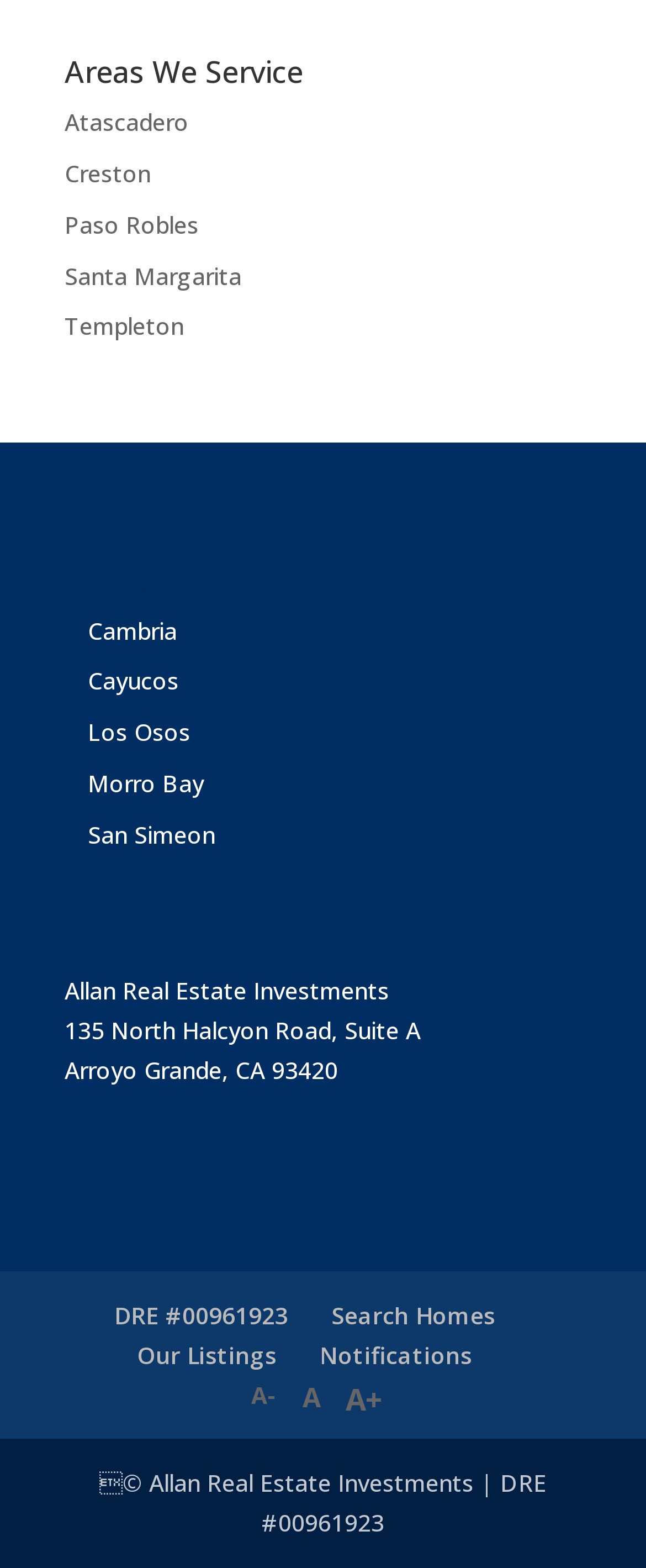Please find the bounding box coordinates of the element that needs to be clicked to perform the following instruction: "Contact Allan Real Estate Investments". The bounding box coordinates should be four float numbers between 0 and 1, represented as [left, top, right, bottom].

[0.1, 0.59, 0.651, 0.62]